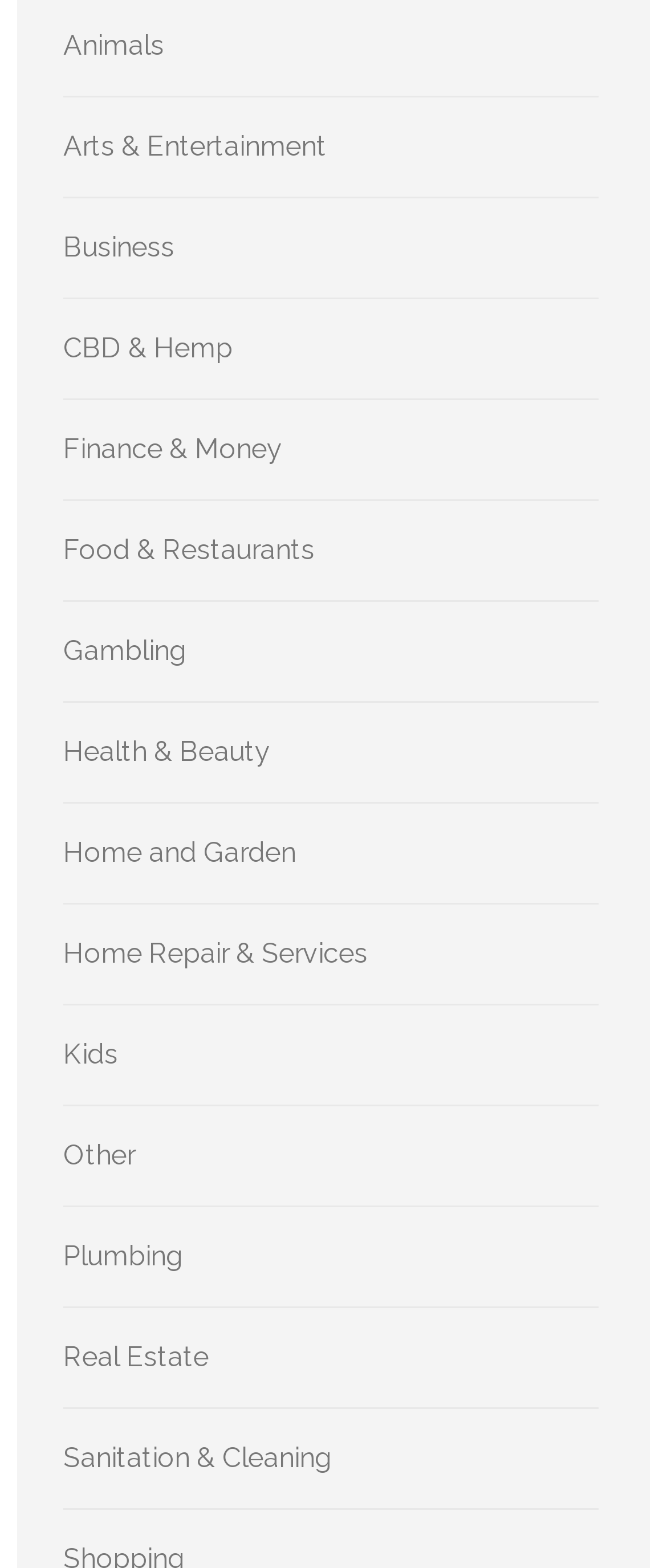Based on the provided description, "Home Repair & Services", find the bounding box of the corresponding UI element in the screenshot.

[0.095, 0.597, 0.551, 0.618]